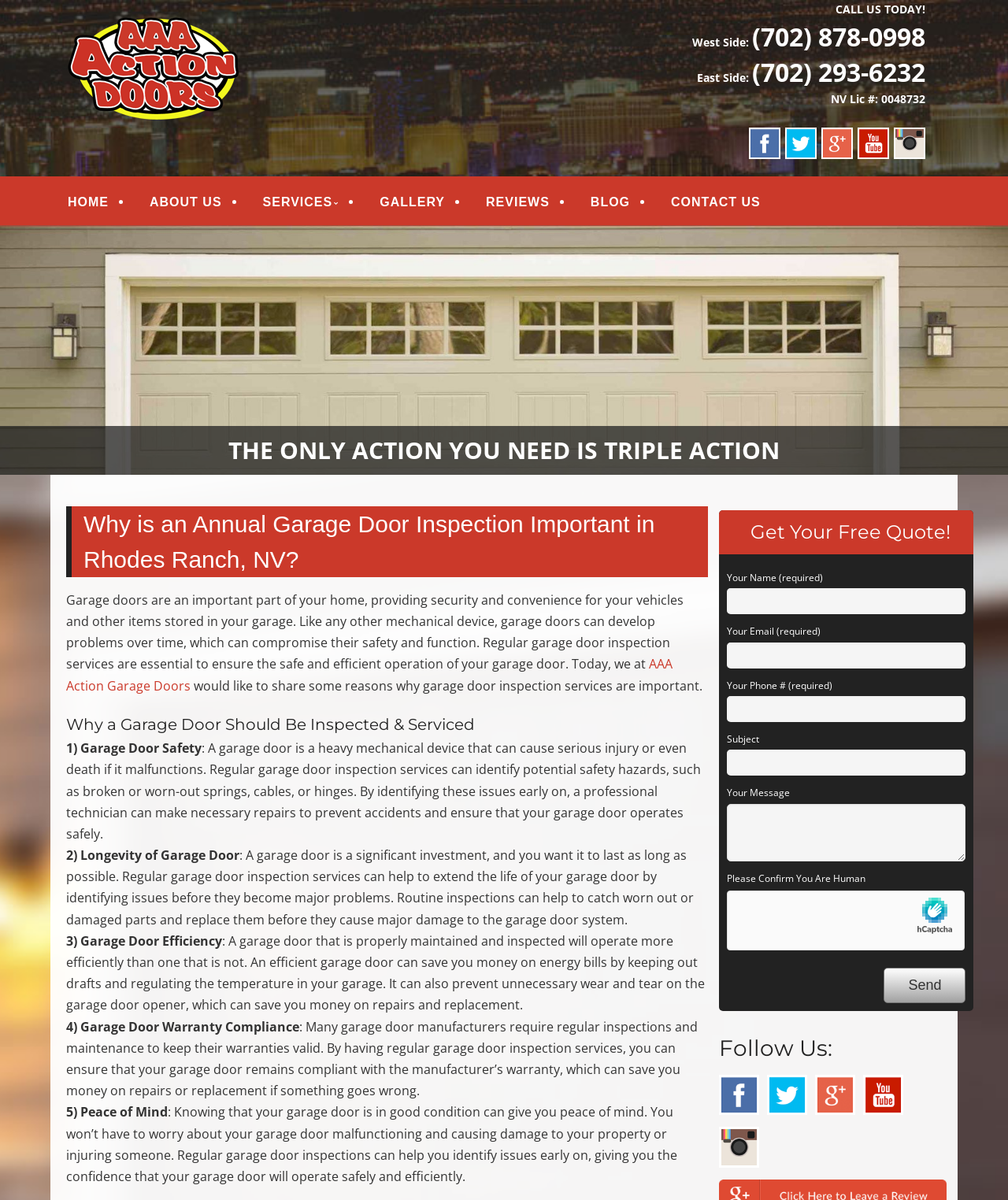Generate the main heading text from the webpage.

AAA ACTION DOORS